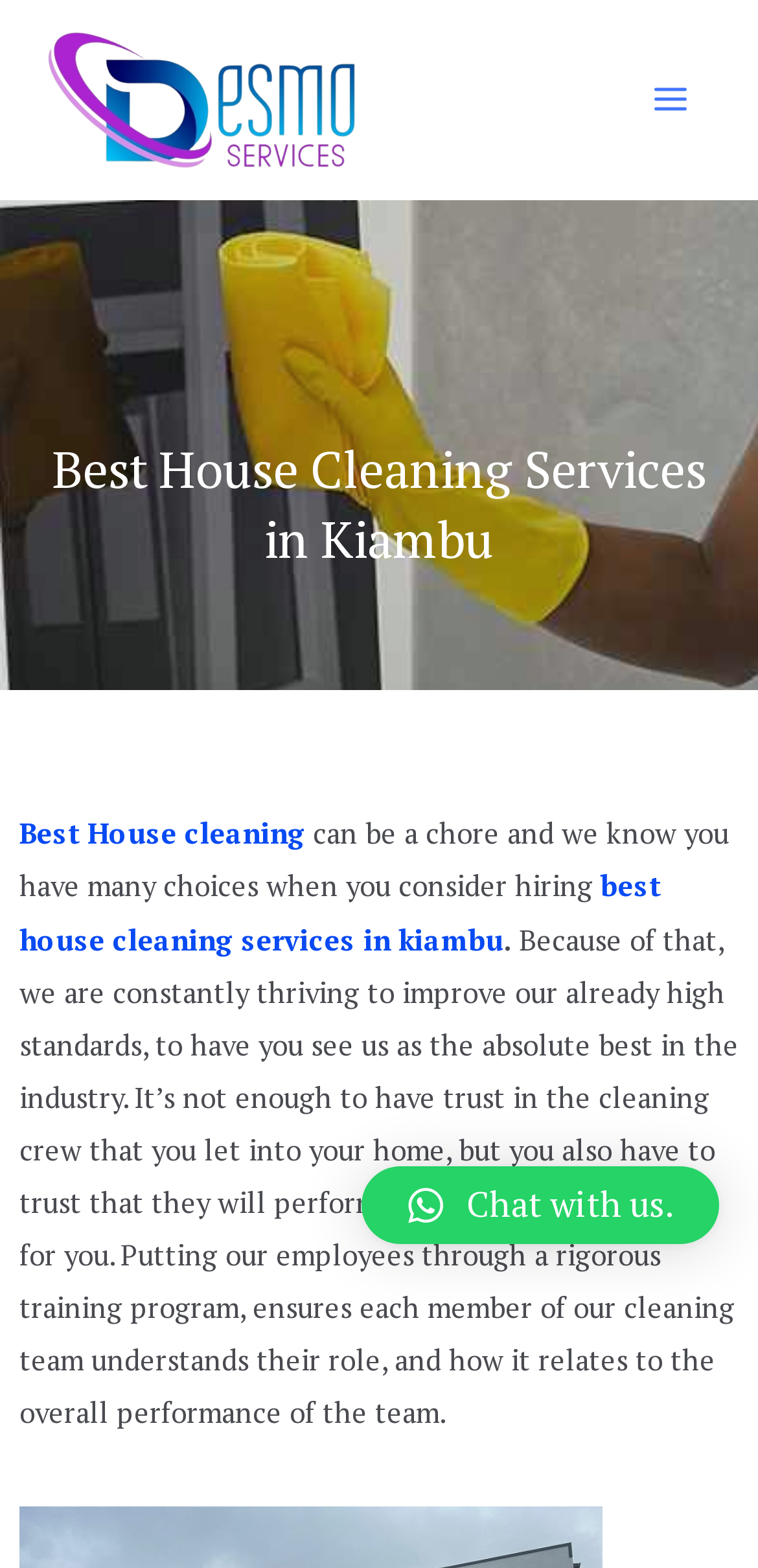Determine which piece of text is the heading of the webpage and provide it.

Best House Cleaning Services in Kiambu